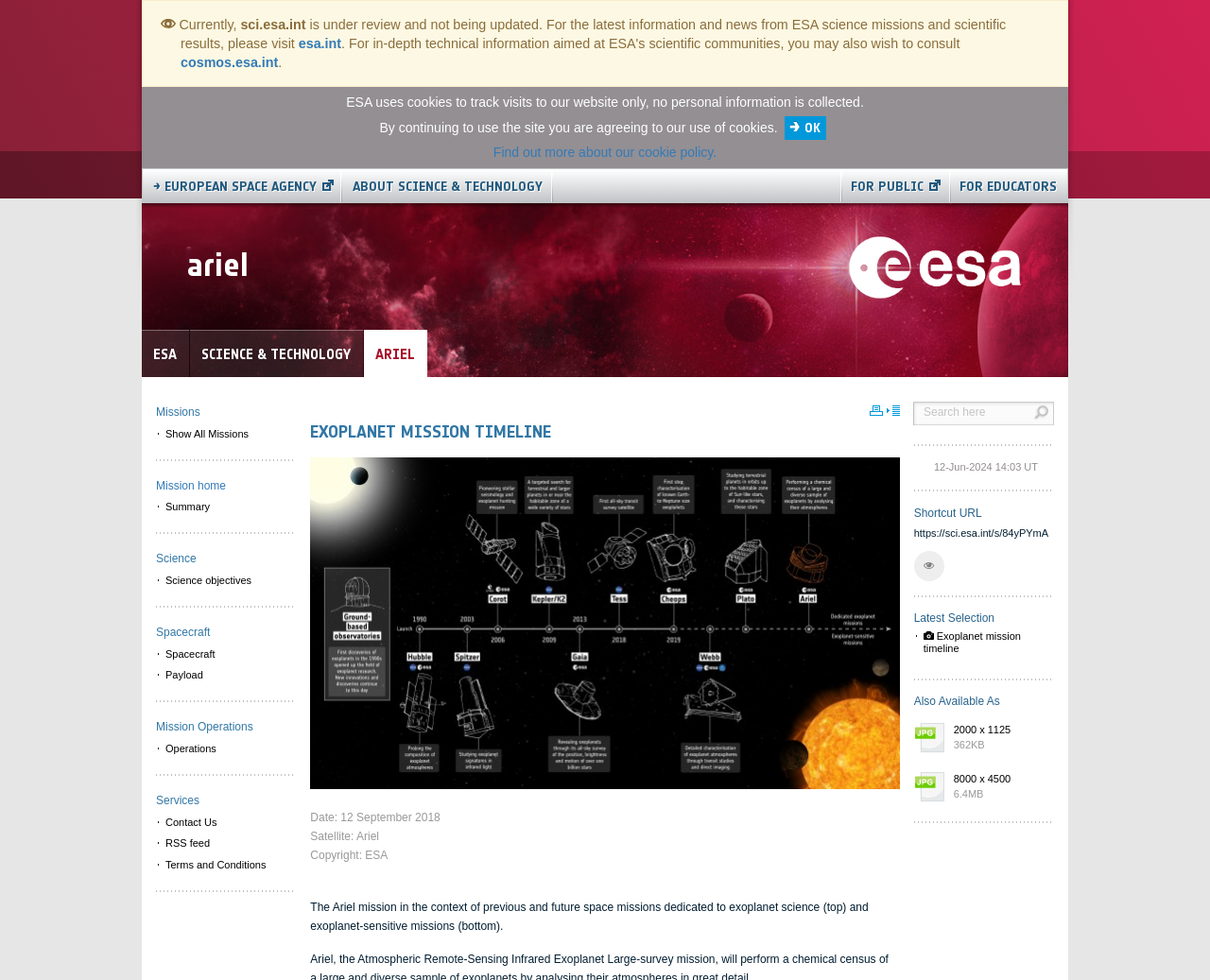Please give a succinct answer using a single word or phrase:
What is the purpose of the mission?

Exoplanet science